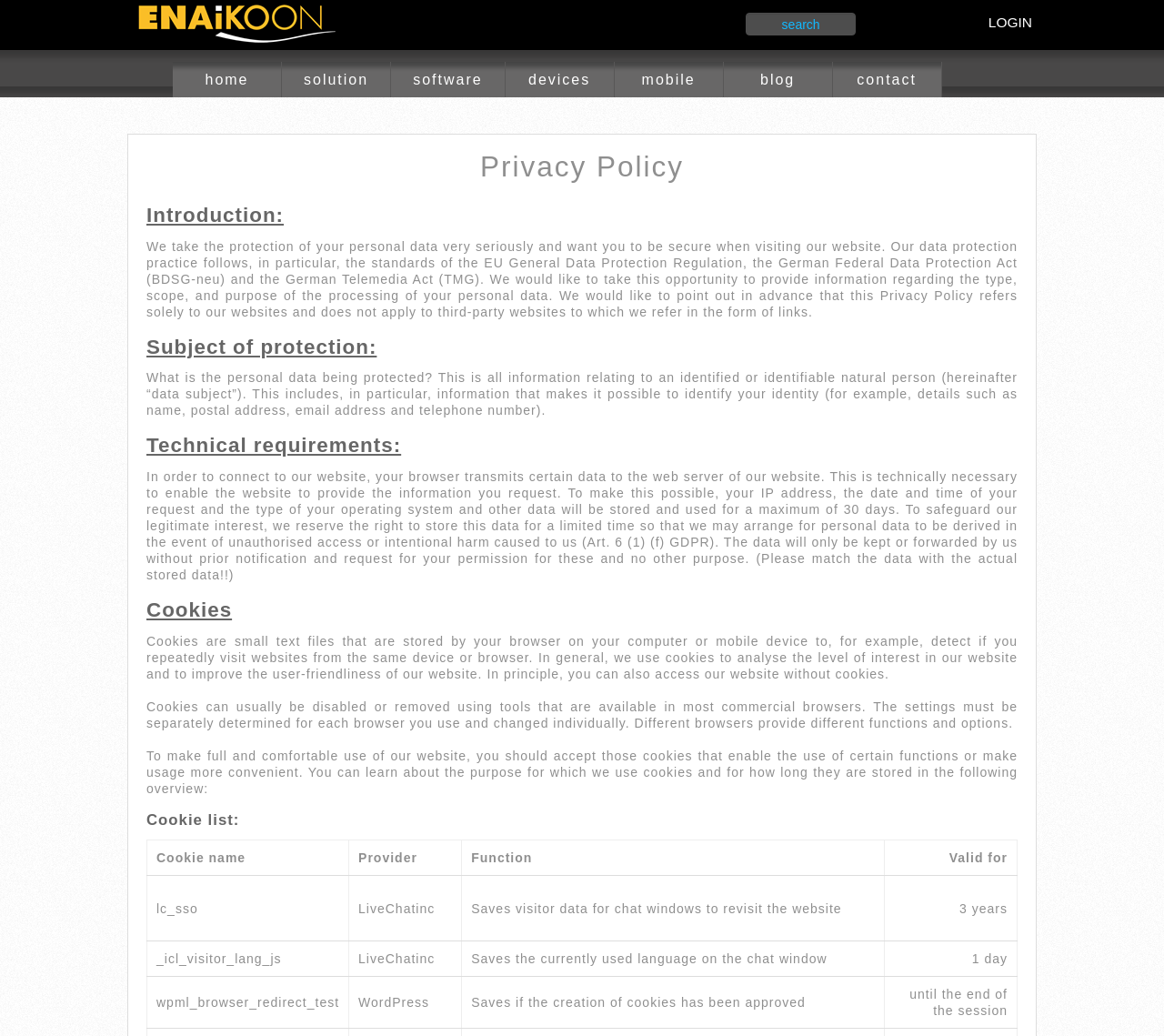Locate the bounding box of the UI element with the following description: "greimer@dominionlending.ca".

None